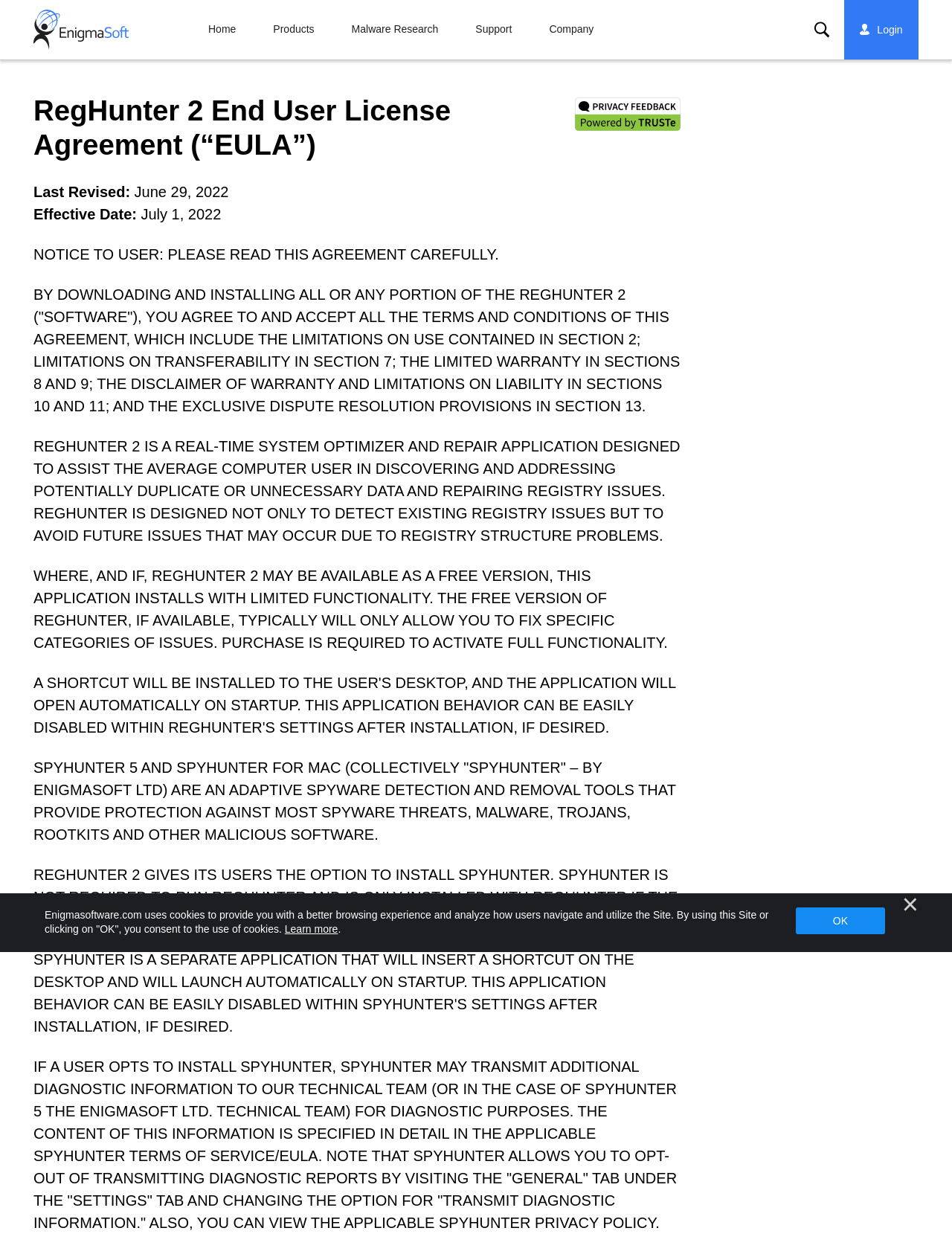Find the bounding box coordinates of the element to click in order to complete the given instruction: "View all products."

[0.039, 0.174, 0.157, 0.184]